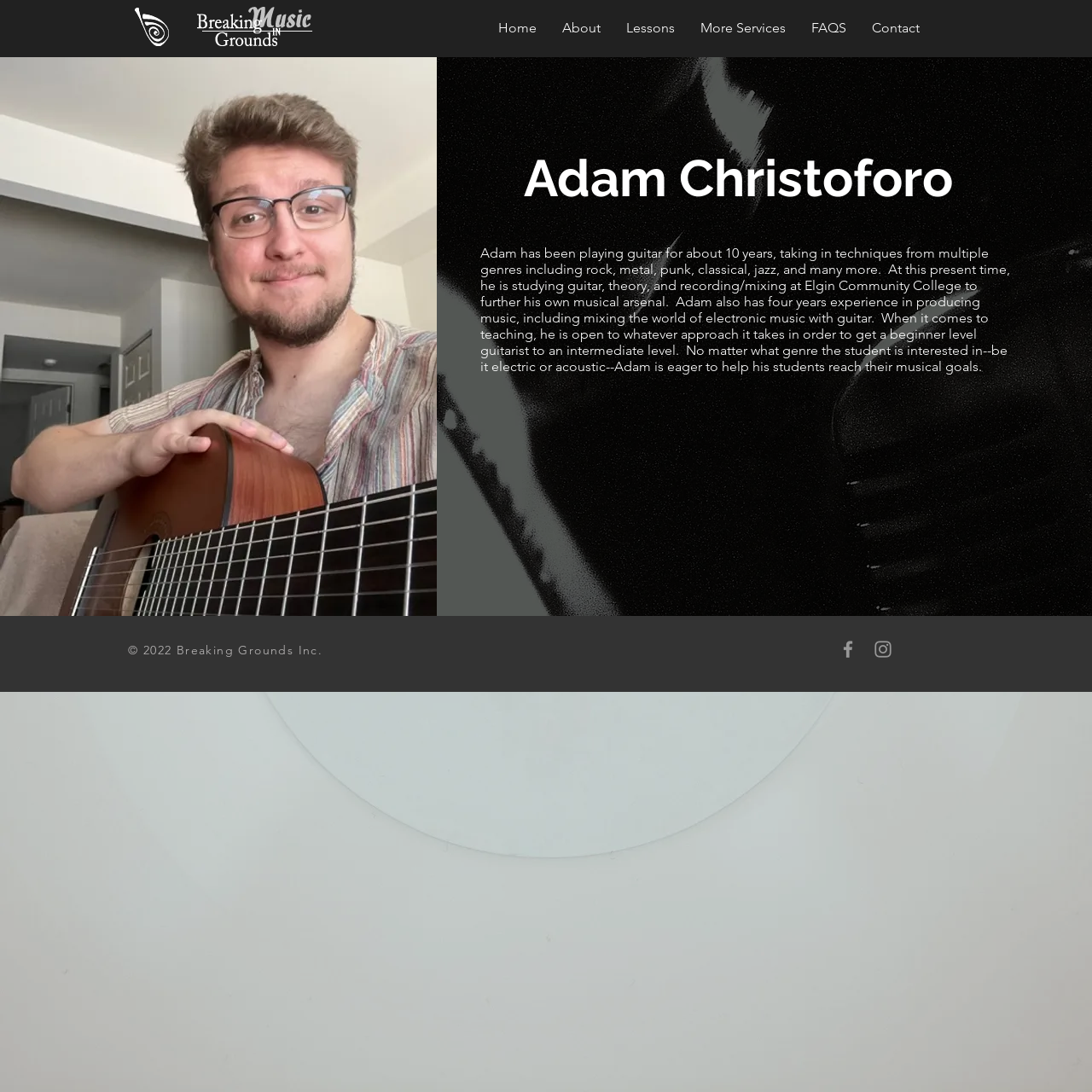Identify the bounding box coordinates of the part that should be clicked to carry out this instruction: "View Adam's profile picture".

[0.0, 0.052, 0.4, 0.564]